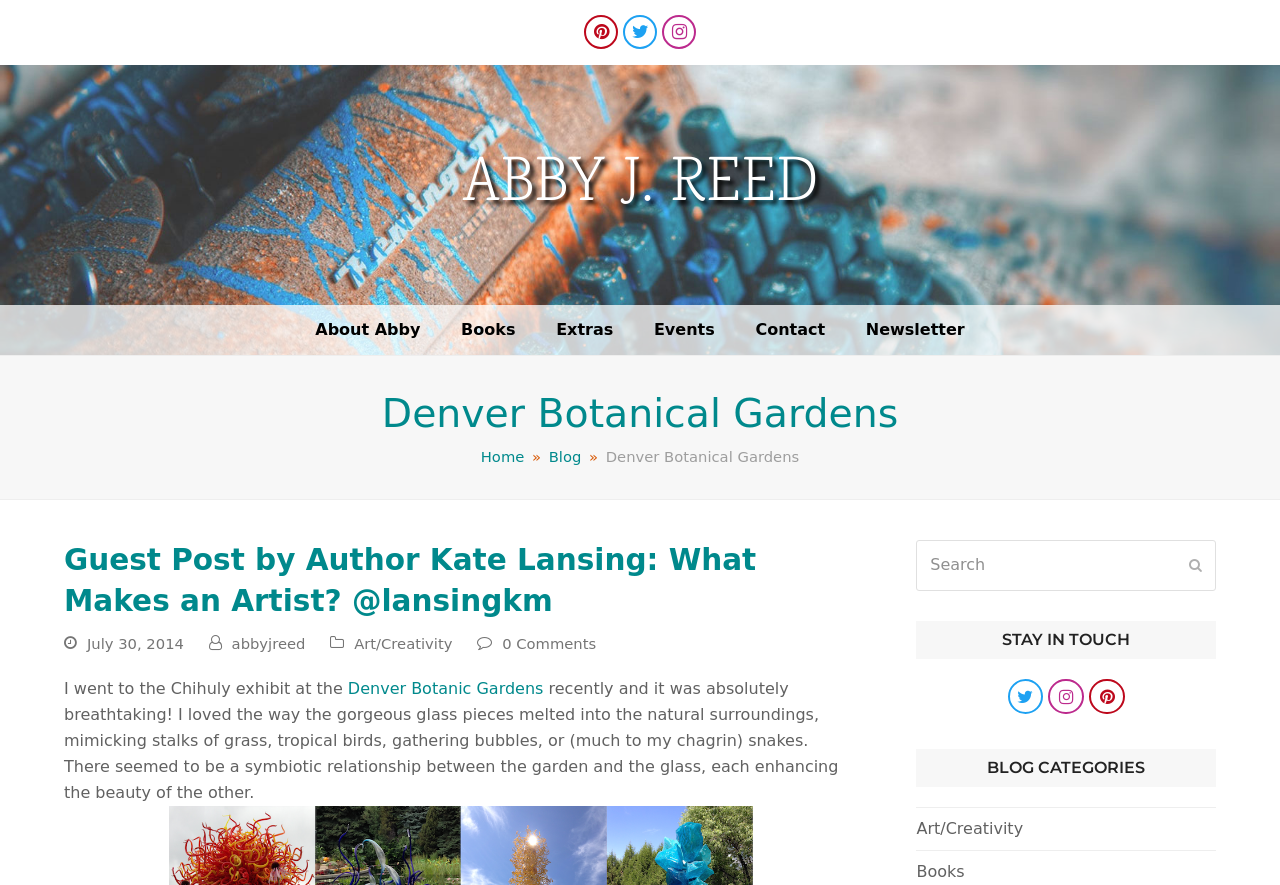Pinpoint the bounding box coordinates of the clickable element needed to complete the instruction: "Go to Abby's homepage". The coordinates should be provided as four float numbers between 0 and 1: [left, top, right, bottom].

[0.361, 0.158, 0.639, 0.26]